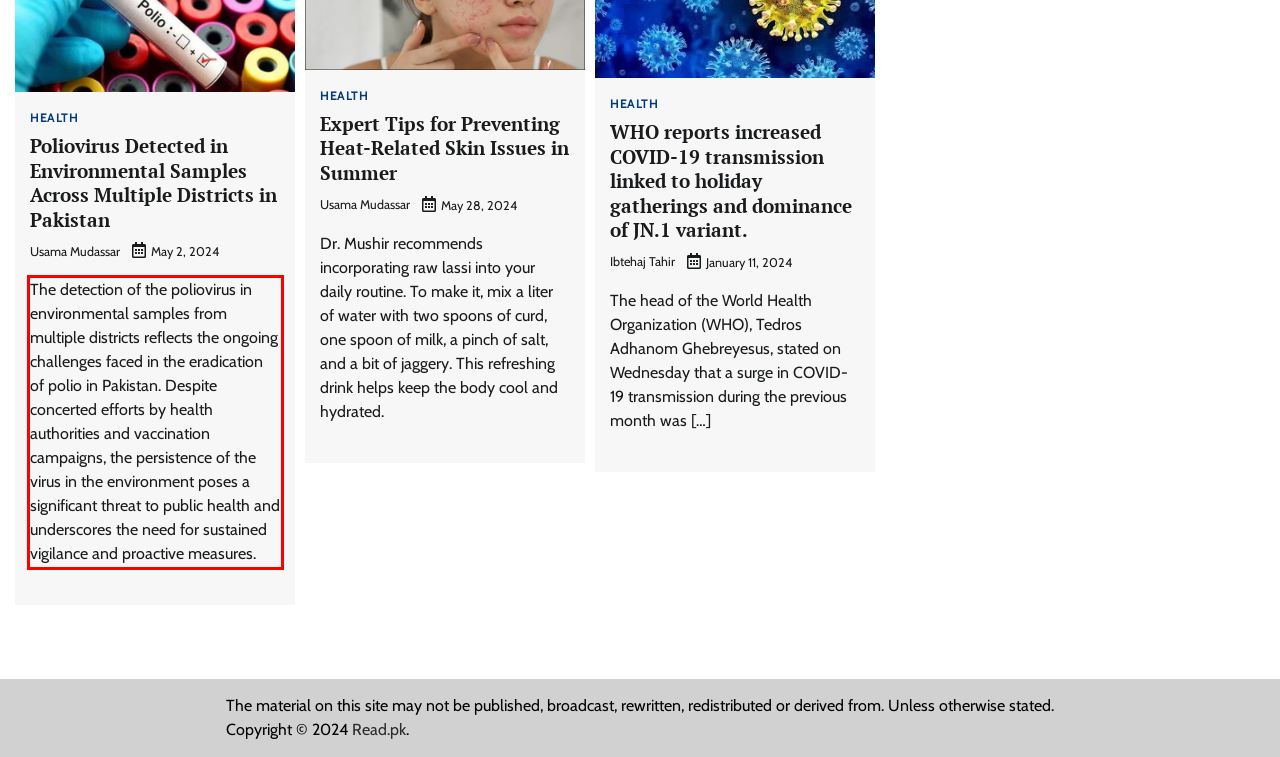Review the webpage screenshot provided, and perform OCR to extract the text from the red bounding box.

The detection of the poliovirus in environmental samples from multiple districts reflects the ongoing challenges faced in the eradication of polio in Pakistan. Despite concerted efforts by health authorities and vaccination campaigns, the persistence of the virus in the environment poses a significant threat to public health and underscores the need for sustained vigilance and proactive measures.